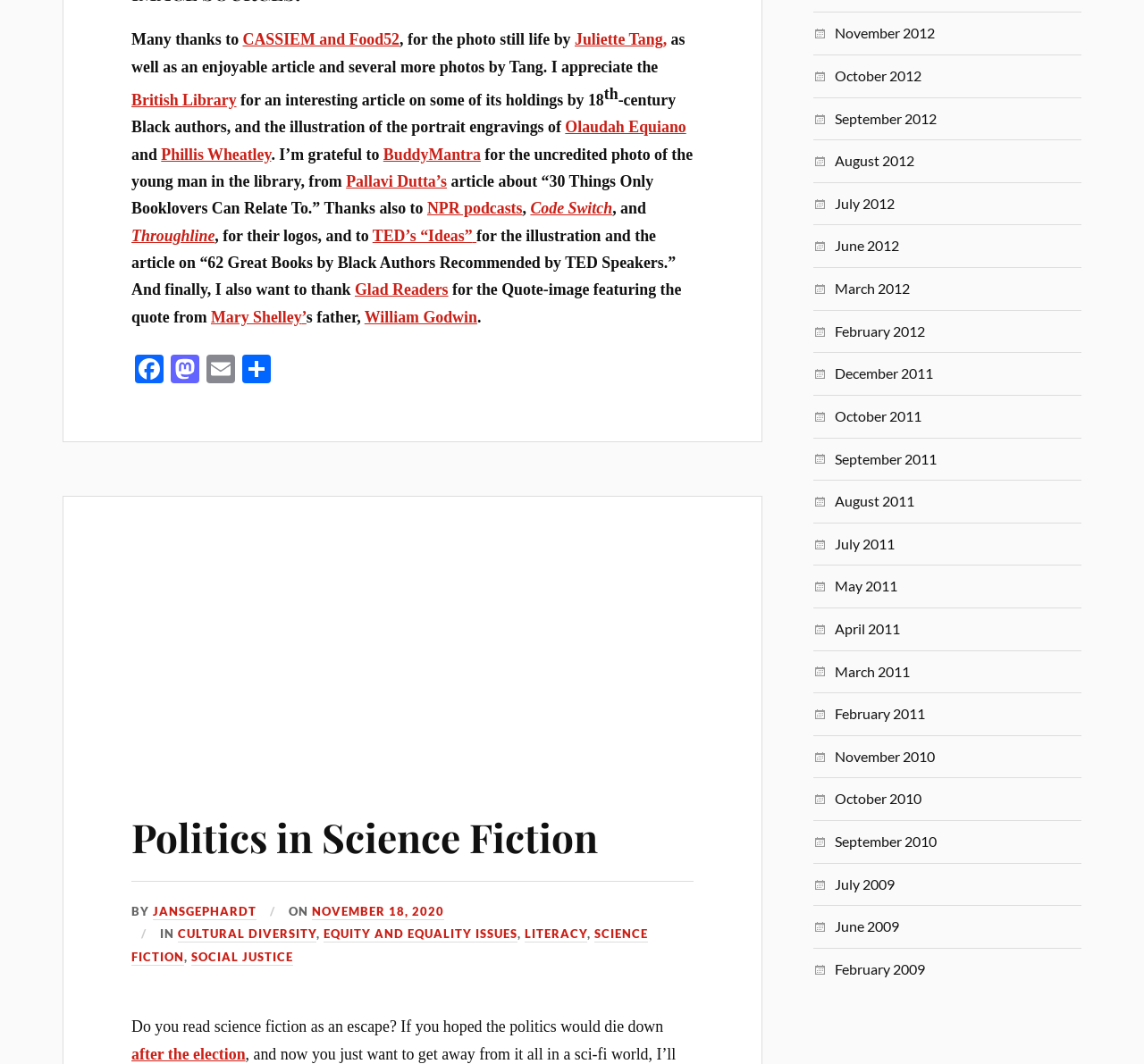Select the bounding box coordinates of the element I need to click to carry out the following instruction: "Check the quote-image featuring the quote from Mary Shelley’s father".

[0.184, 0.289, 0.268, 0.306]